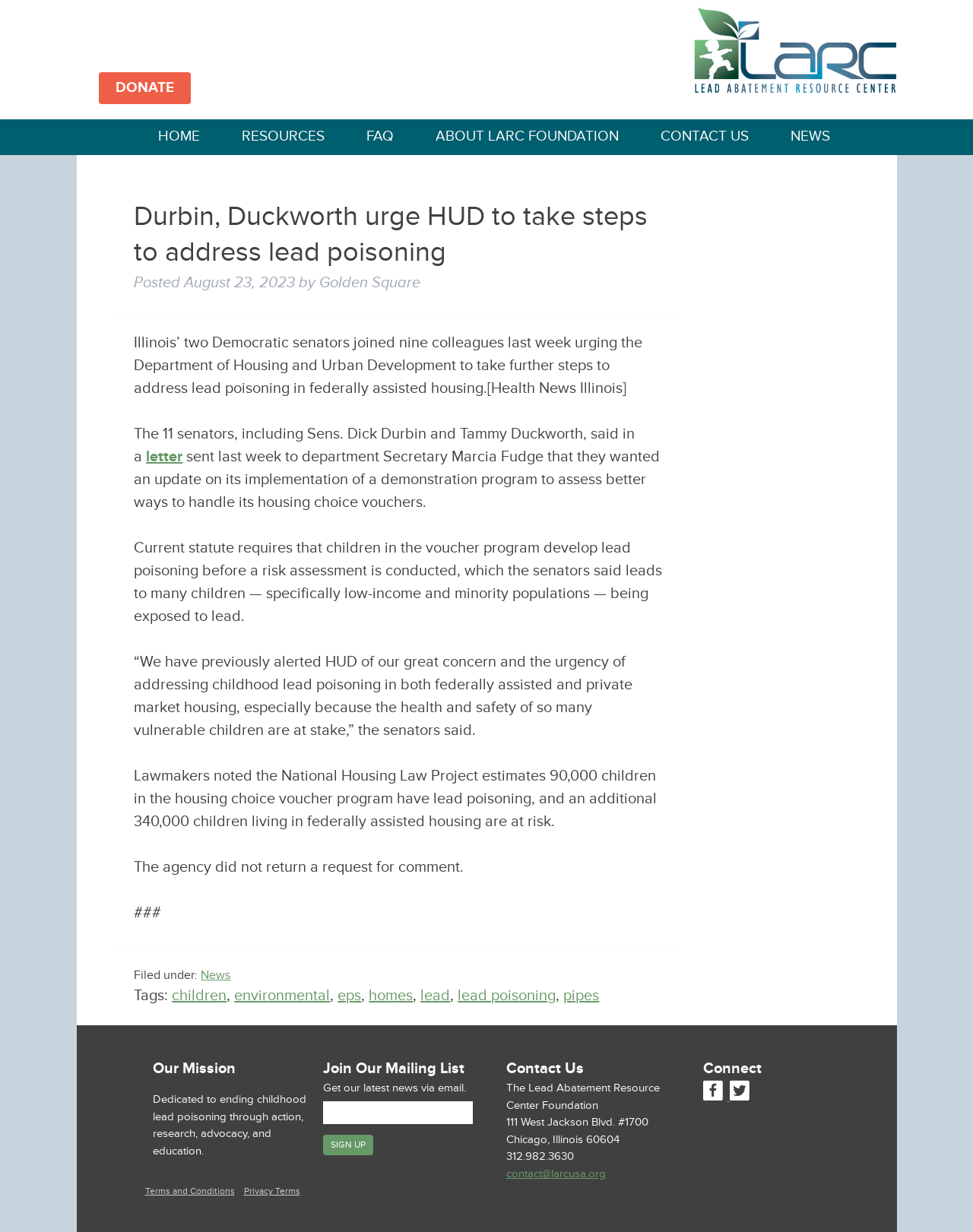Refer to the screenshot and answer the following question in detail:
What is the estimated number of children in the housing choice voucher program with lead poisoning?

The article mentions that the National Housing Law Project estimates 90,000 children in the housing choice voucher program have lead poisoning, which is a significant concern for the senators and the Department of Housing and Urban Development.